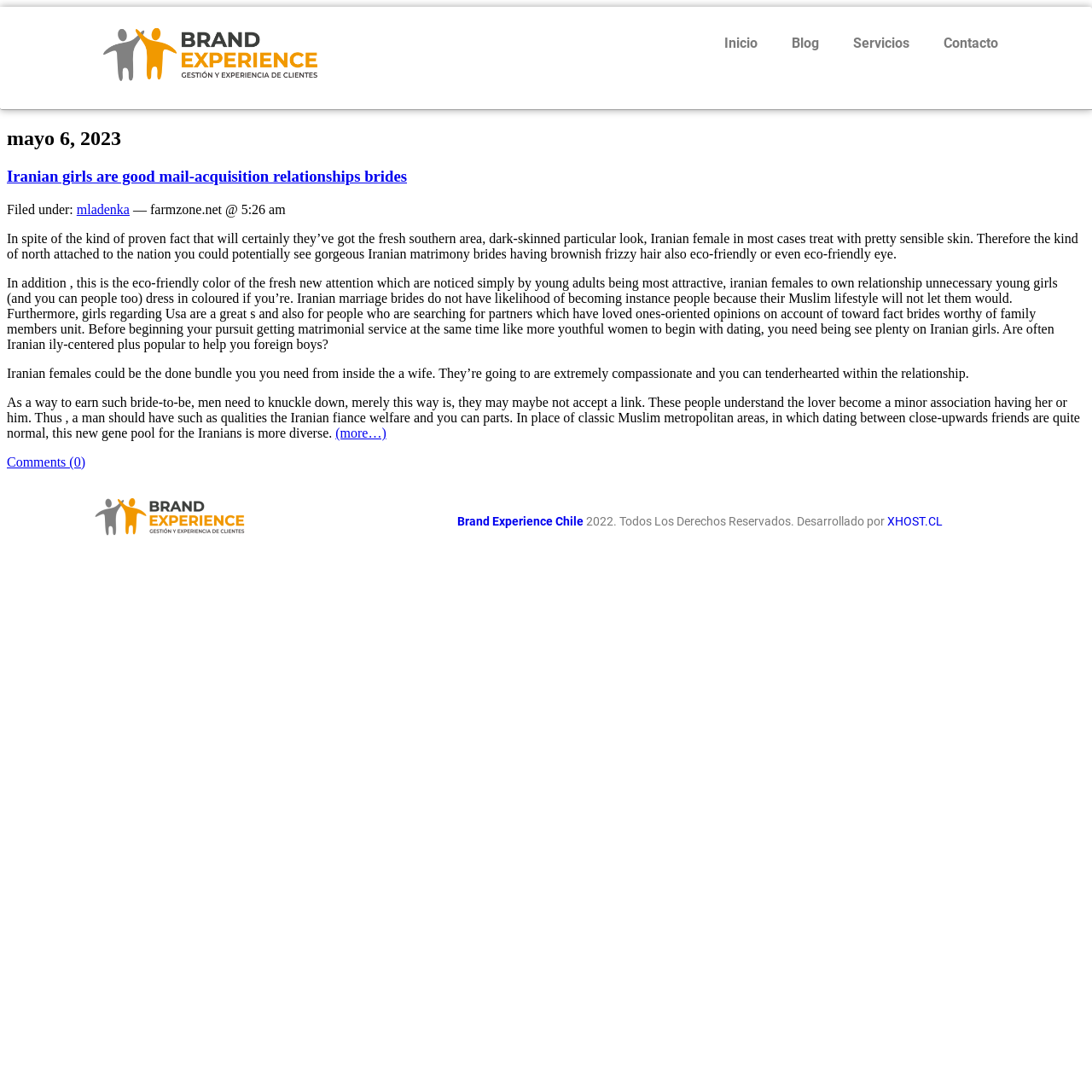Locate the UI element that matches the description Brand Experience Chile in the webpage screenshot. Return the bounding box coordinates in the format (top-left x, top-left y, bottom-right x, bottom-right y), with values ranging from 0 to 1.

[0.419, 0.471, 0.534, 0.483]